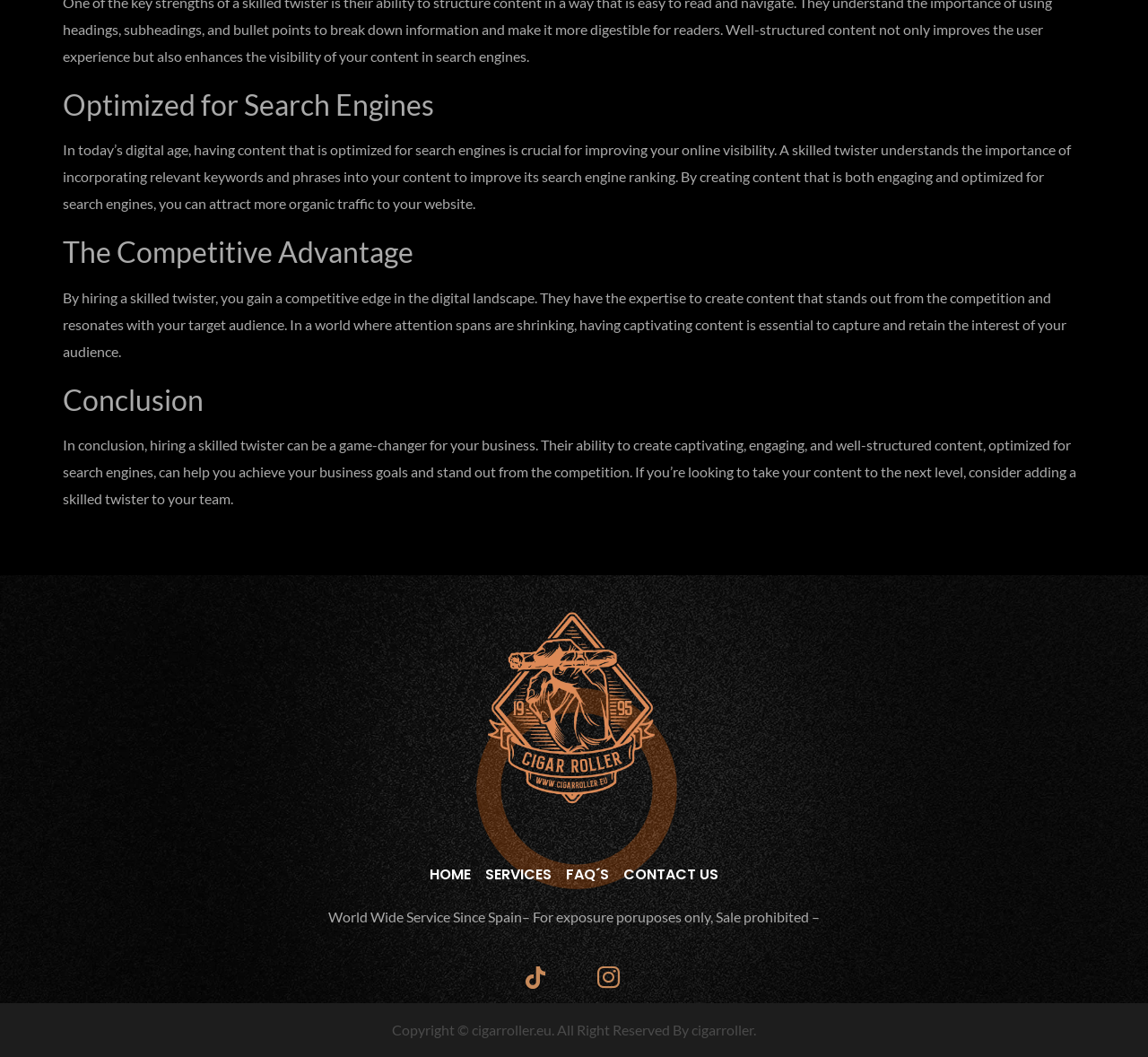What is the purpose of hiring a skilled twister?
Please analyze the image and answer the question with as much detail as possible.

According to the text, hiring a skilled twister can help improve online visibility by creating content that is optimized for search engines, which can attract more organic traffic to the website.